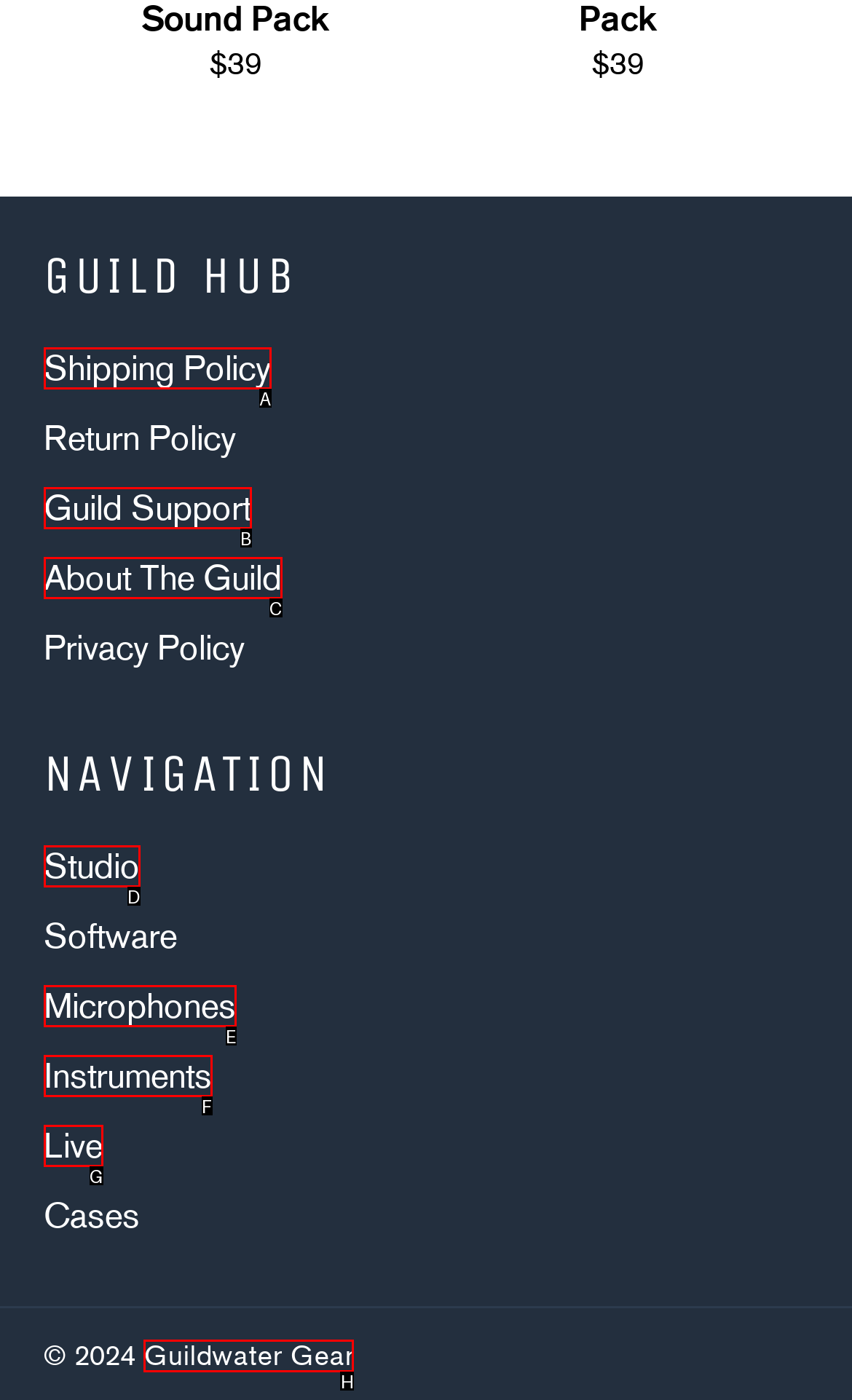Identify the correct UI element to click to follow this instruction: Visit Guildwater Gear
Respond with the letter of the appropriate choice from the displayed options.

H